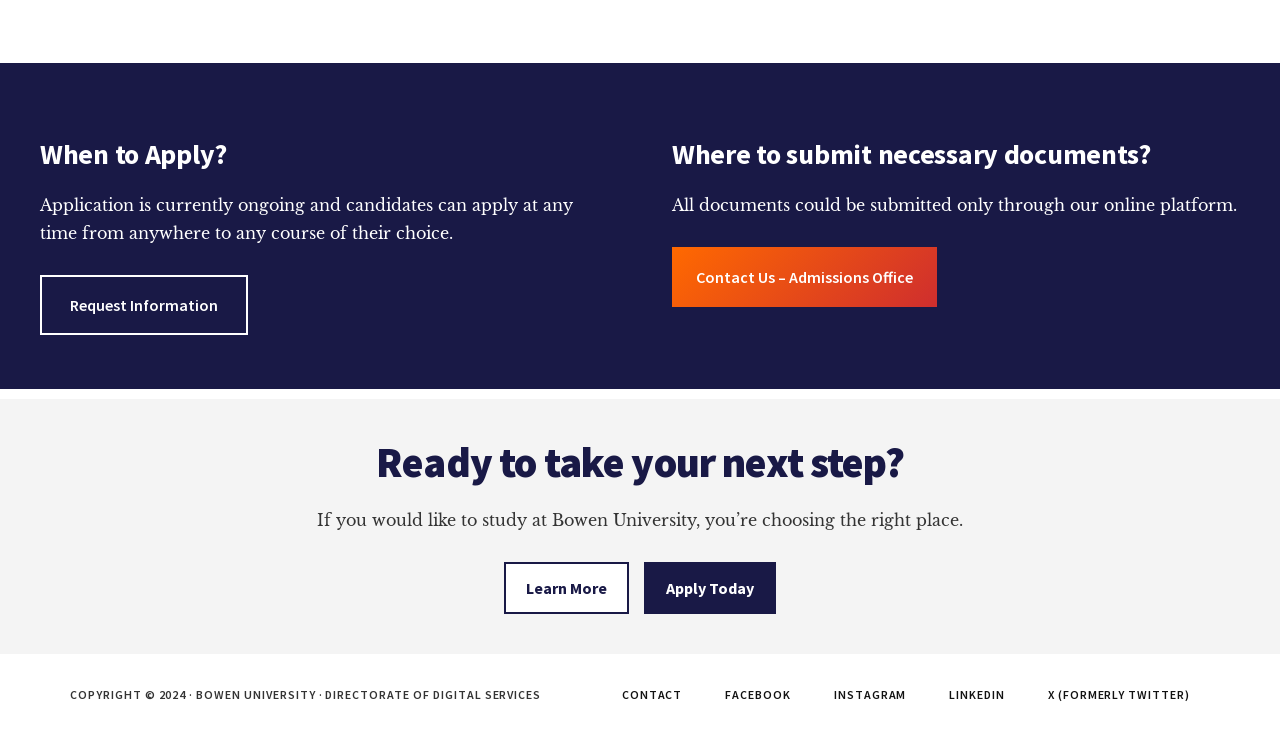Determine the coordinates of the bounding box for the clickable area needed to execute this instruction: "Visit Bowen University's Facebook page".

[0.551, 0.909, 0.634, 0.937]